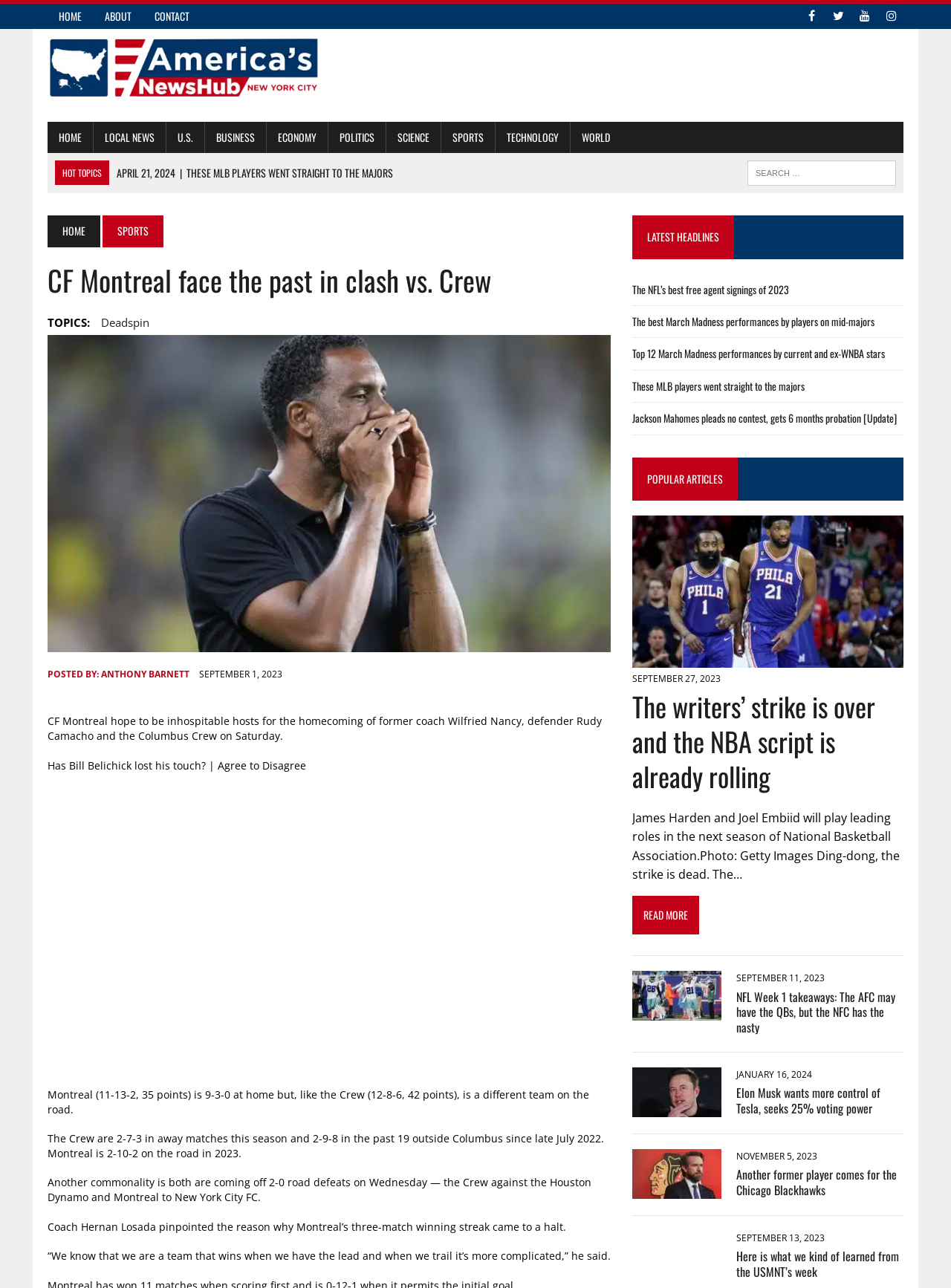Respond to the question below with a concise word or phrase:
Who is the coach of CF Montreal?

Hernan Losada